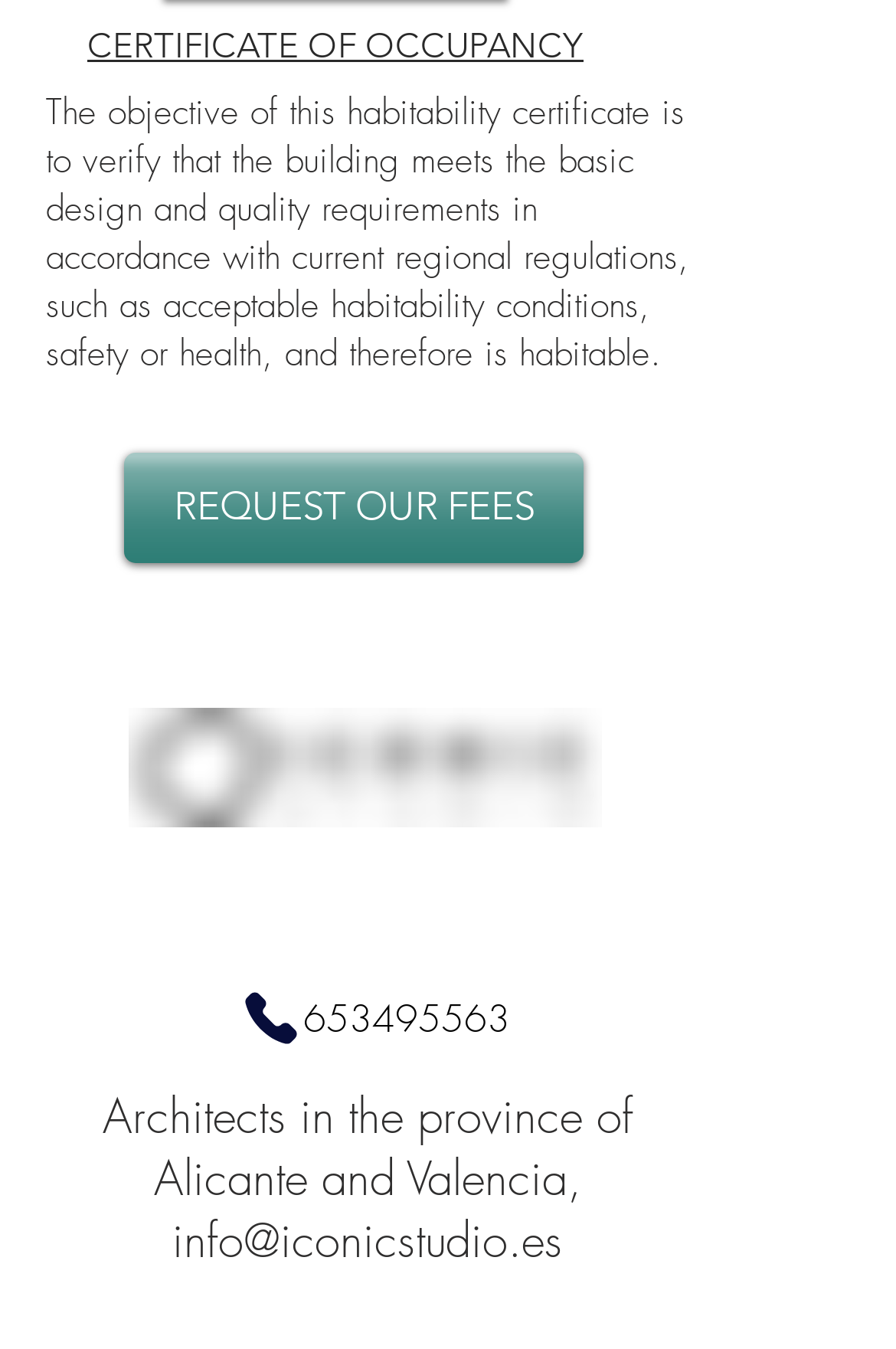How many social media icons are on the webpage?
Using the image, give a concise answer in the form of a single word or short phrase.

6